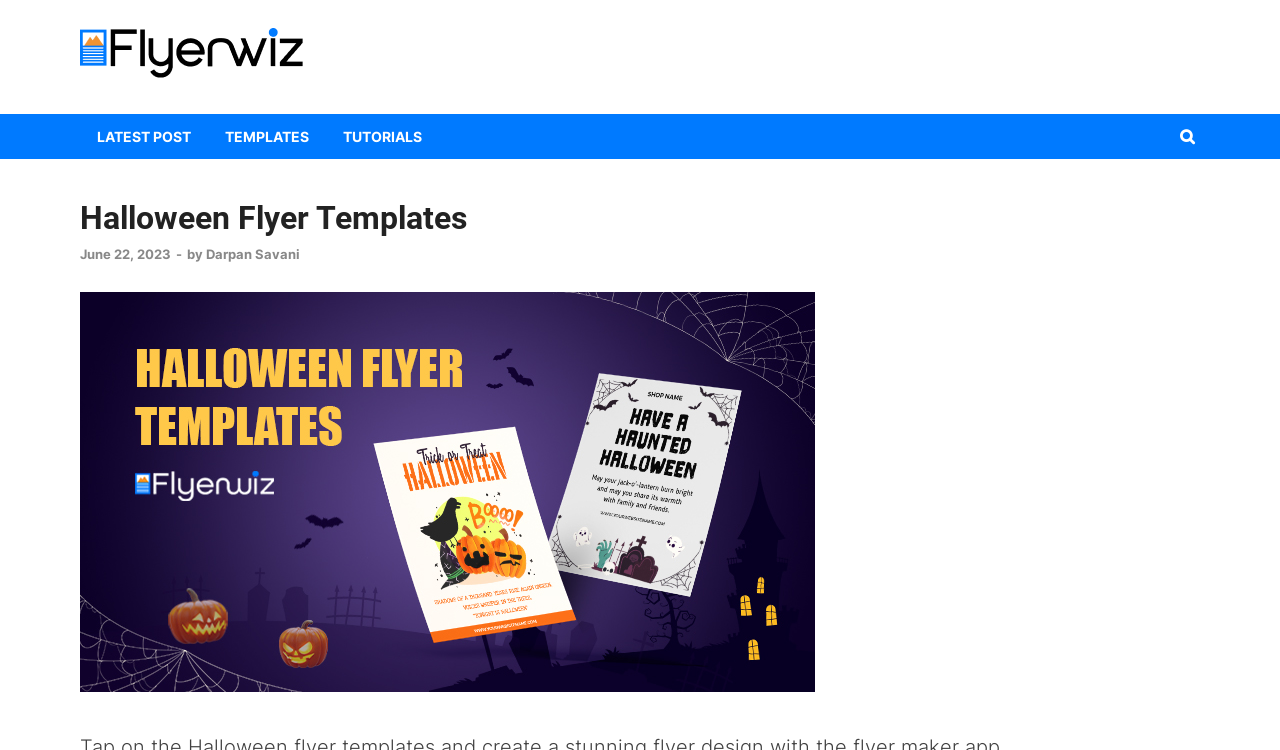Determine the bounding box coordinates of the area to click in order to meet this instruction: "Click on the FlyerWiz logo".

[0.062, 0.079, 0.238, 0.111]